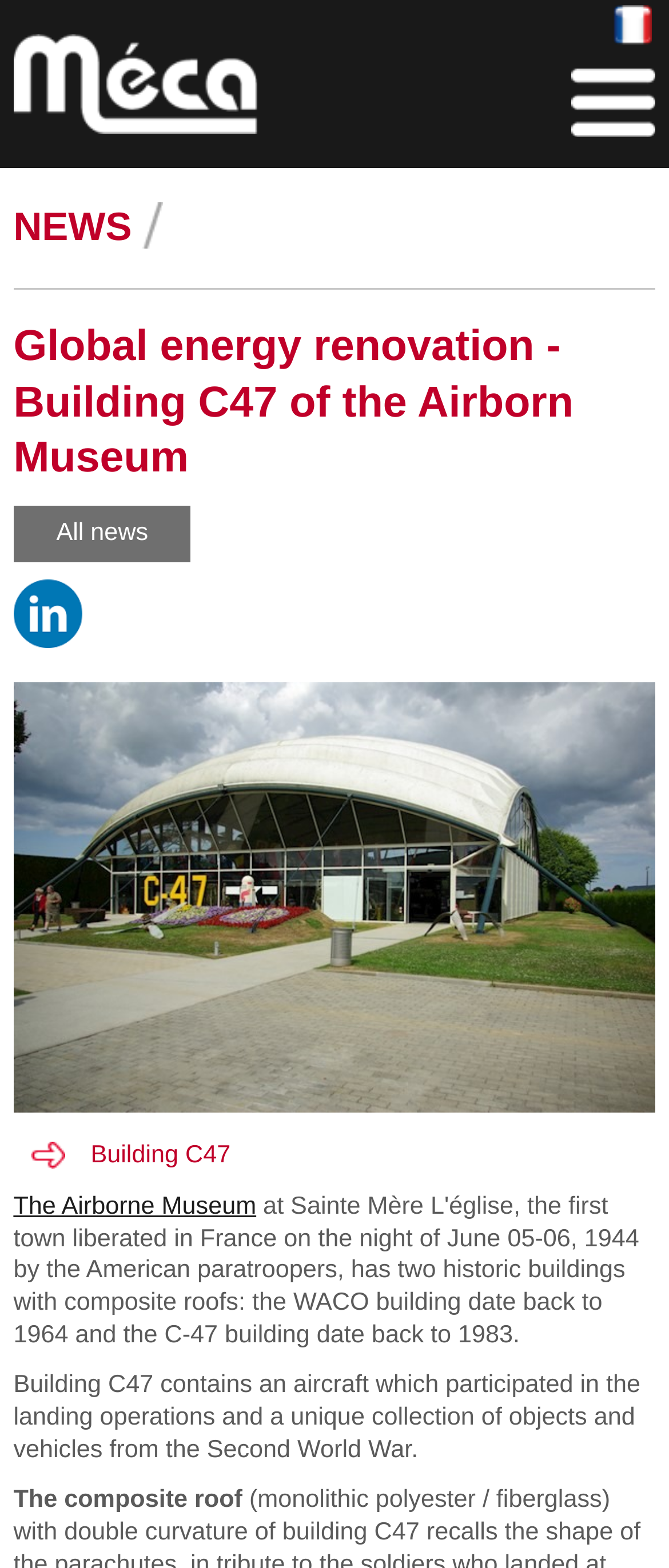Please determine the bounding box coordinates, formatted as (top-left x, top-left y, bottom-right x, bottom-right y), with all values as floating point numbers between 0 and 1. Identify the bounding box of the region described as: Partager sur LinkedIn

[0.02, 0.37, 0.123, 0.414]